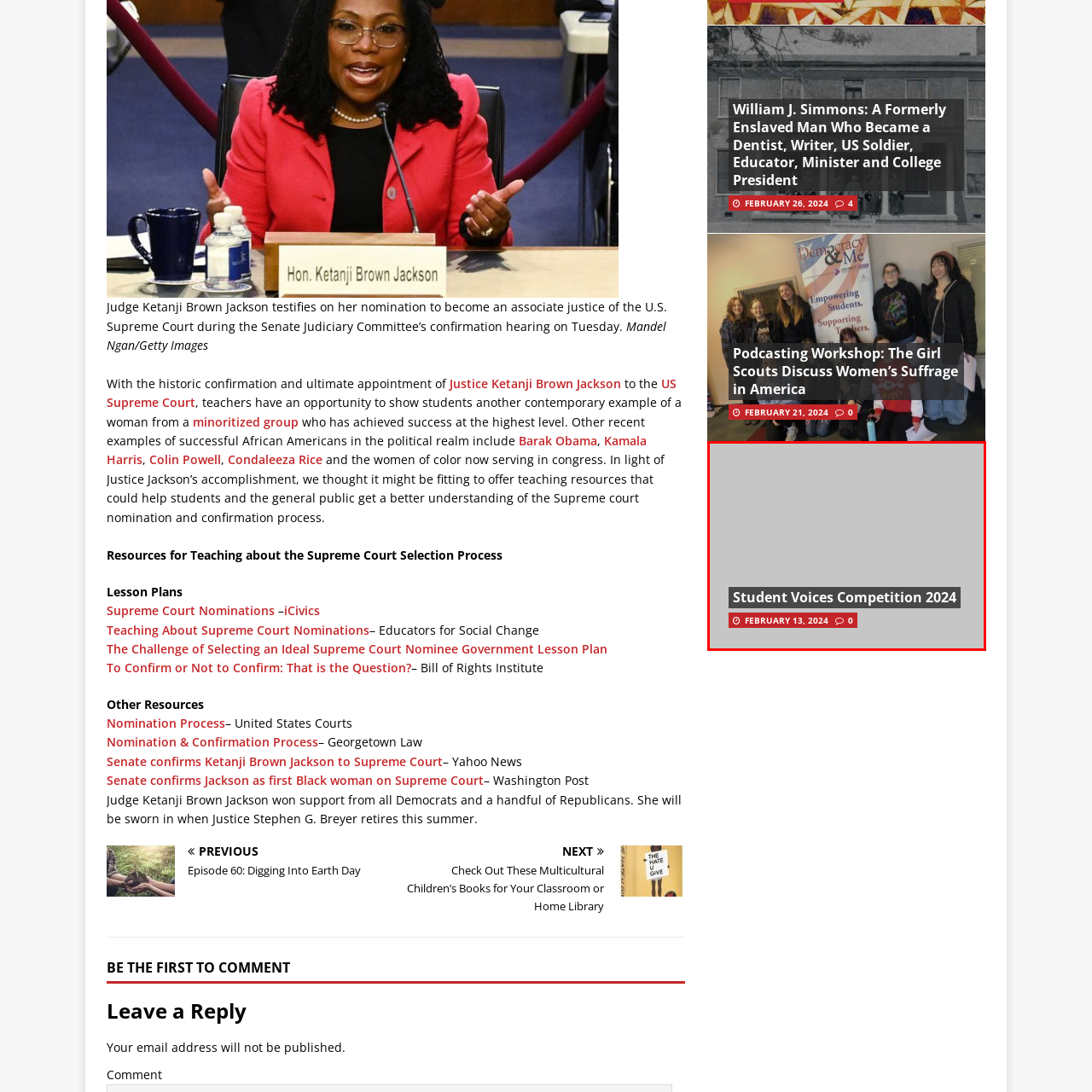Focus on the area highlighted by the red bounding box and give a thorough response to the following question, drawing from the image: What is the purpose of the speech bubble icon?

The speech bubble icon is likely used to suggest an interactive element, allowing viewers to engage or comment about the event, possibly through a feedback mechanism or social media platform.